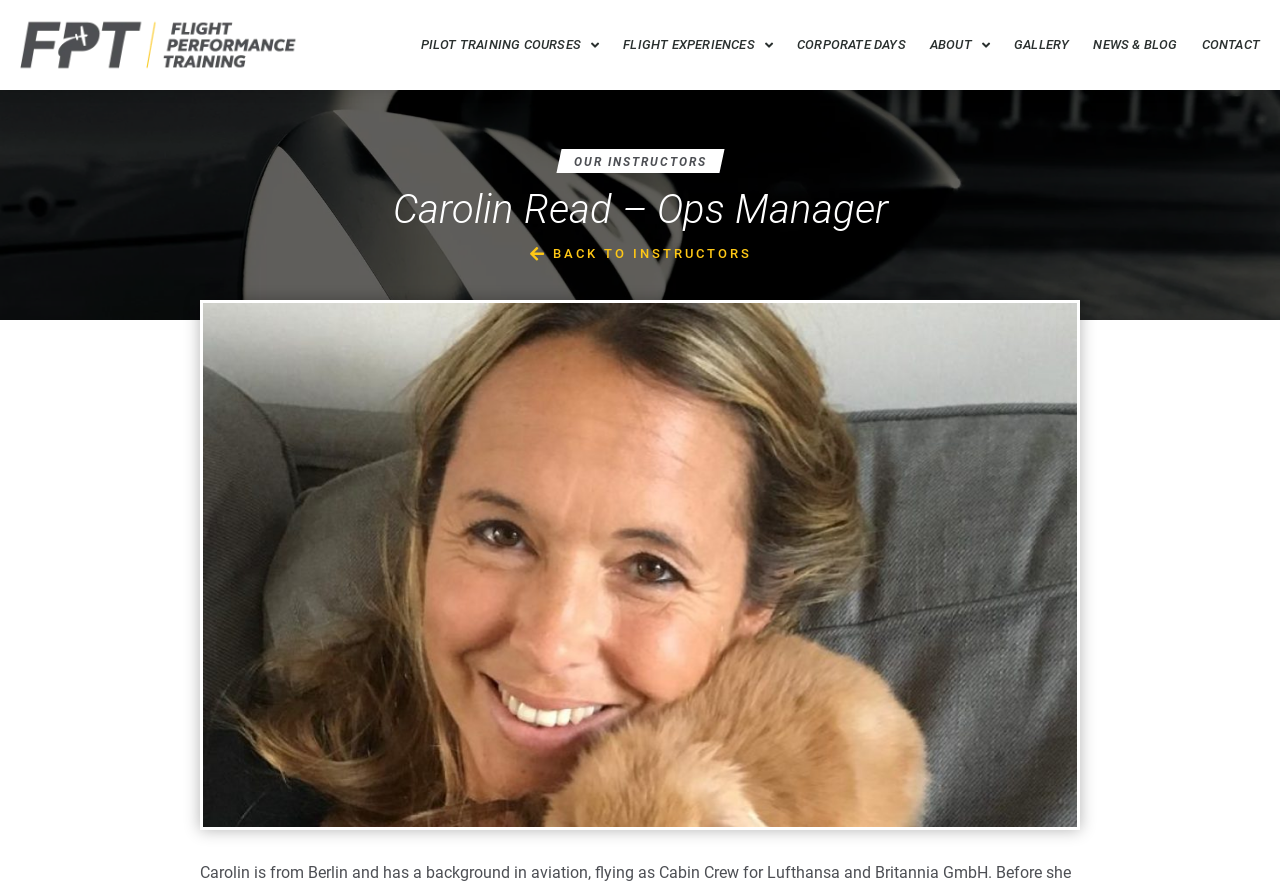Use a single word or phrase to respond to the question:
How many menu items are there in the top navigation bar?

6